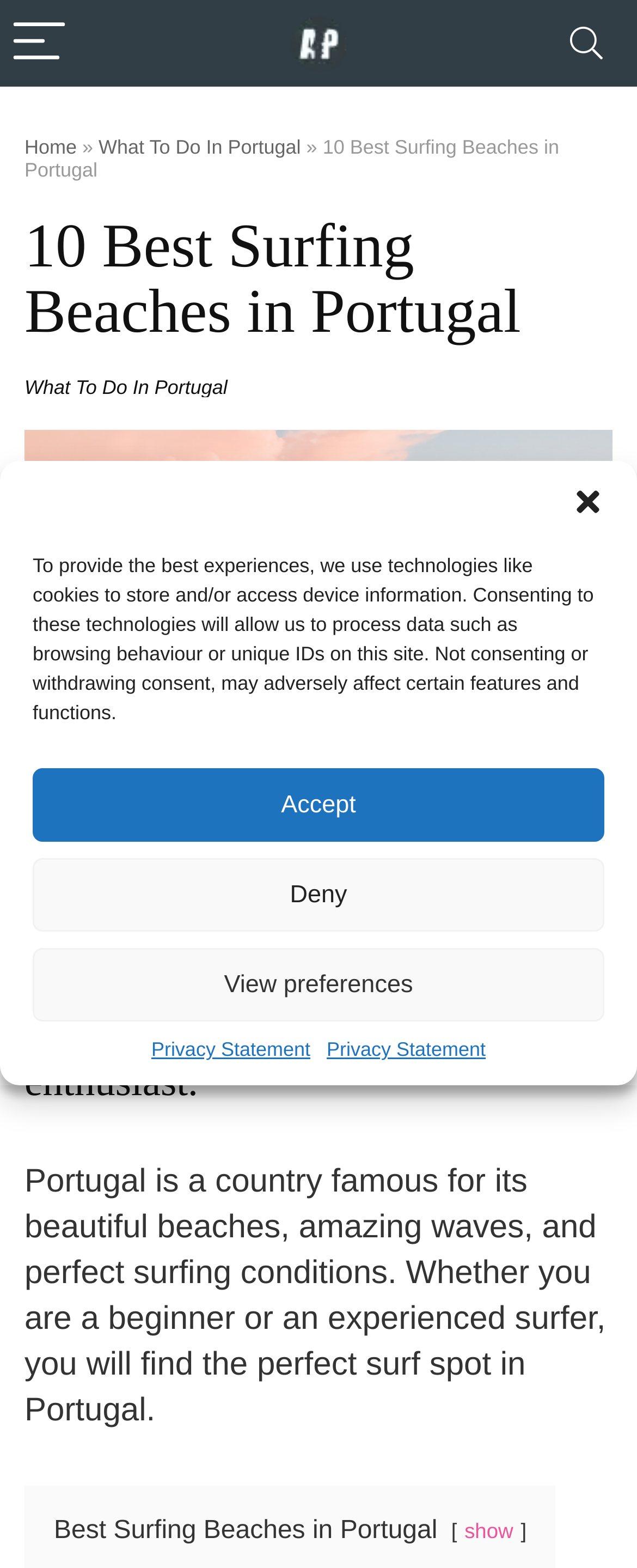What type of conditions can be found in Portugal?
Using the image as a reference, give a one-word or short phrase answer.

perfect surfing conditions